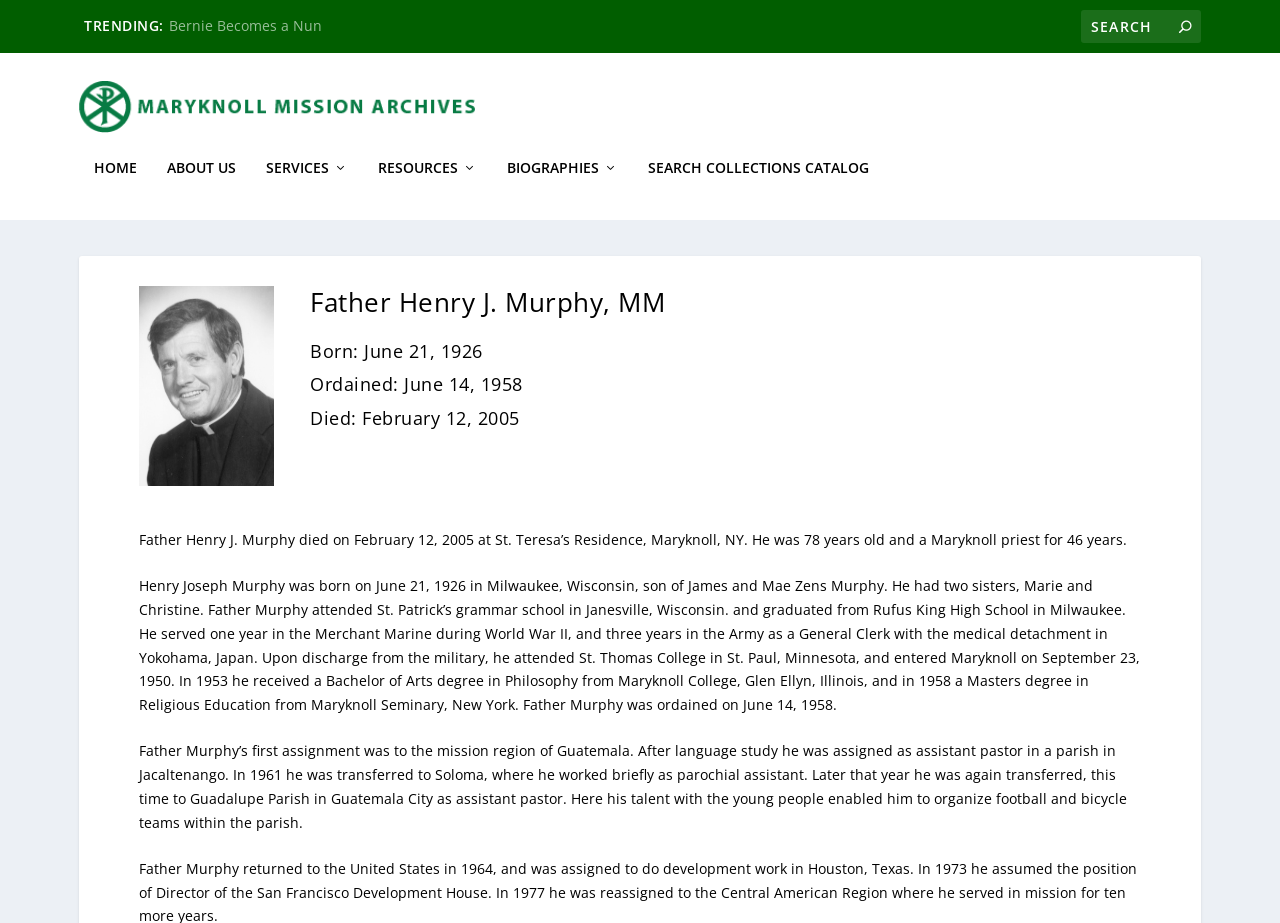Write an extensive caption that covers every aspect of the webpage.

The webpage is a biography page for Father Henry J. Murphy, a Maryknoll priest. At the top, there is a link and a heading "TRENDING:" on the left side, followed by a search bar with a searchbox and a button on the right side. Below the search bar, there are several links, including "Archives", "HOME", "ABOUT US", and "SEARCH COLLECTIONS CATALOG", which are aligned horizontally.

On the left side, there are several static text elements, including "SERVICES", "RESOURCES", and "BIOGRAPHIES", which are stacked vertically. On the right side, there is a section dedicated to Father Henry J. Murphy's biography. It starts with a heading "Father Henry J. Murphy, MM" followed by three more headings that provide his birth, ordination, and death dates.

Below the headings, there is a paragraph of text that summarizes Father Murphy's life, including his death date, age, and years of service as a Maryknoll priest. This is followed by two more paragraphs of text that provide more detailed information about his life, including his birthplace, education, and assignments as a priest.

There are two images on the page, one associated with the "Archives" link and another within the biography section, but their contents are not specified. Overall, the webpage is focused on providing information about Father Henry J. Murphy's life and service as a Maryknoll priest.